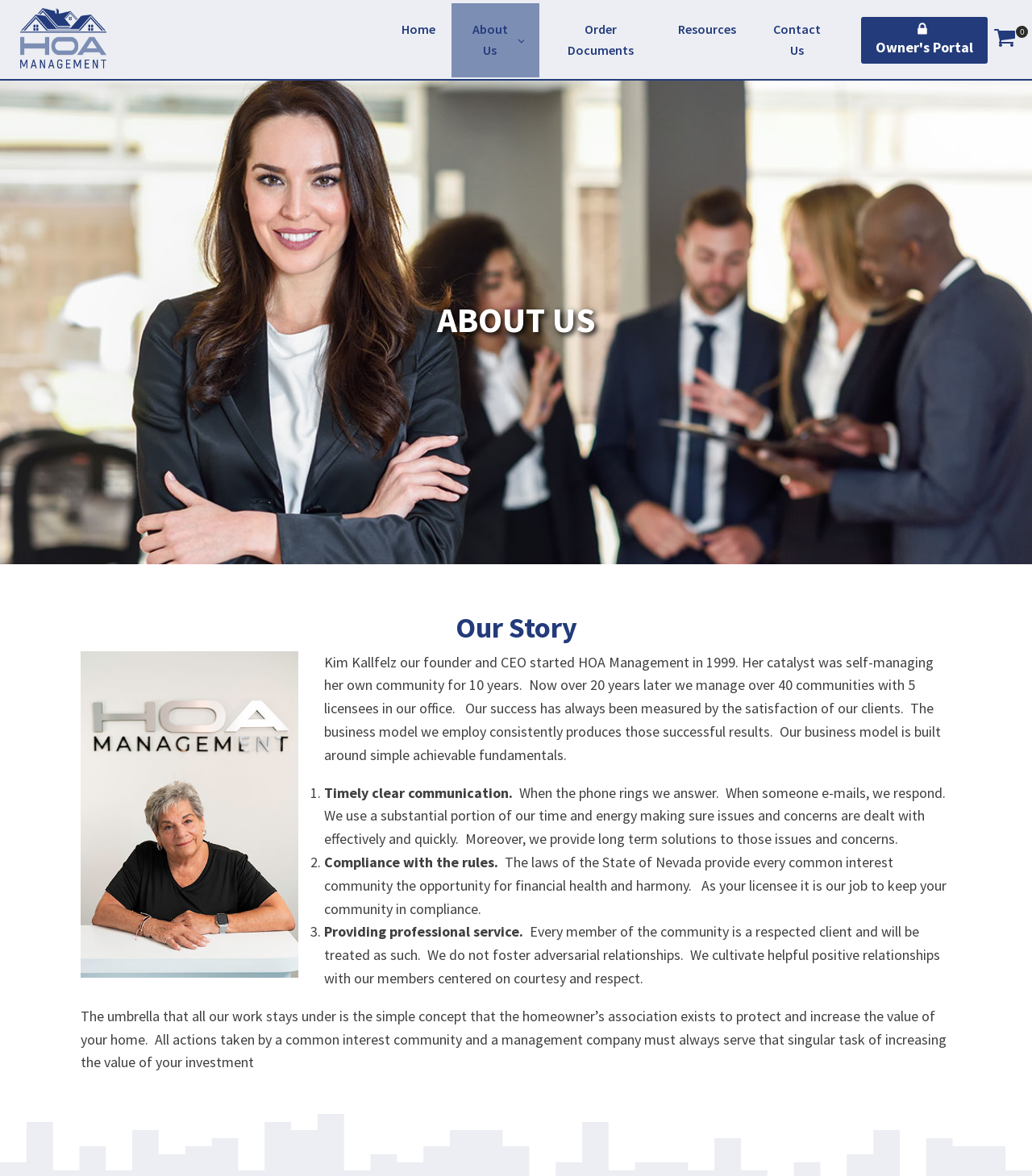Describe in detail what you see on the webpage.

The webpage is about HOA Management's "About Us" page. At the top, there is a navigation menu with links to "Home", "About Us", "Order Documents", "Resources", and "Contact Us". Next to the navigation menu, there is a button labeled "Owner's Portal" with a lock icon. On the right side of the top section, there is a link to "View your shopping cart" with a shopping cart icon and a text indicating that the cart is empty.

Below the top section, there is a heading "ABOUT US" followed by a subheading "Our Story". The main content of the page is a paragraph of text that describes the history and mission of HOA Management, founded by Kim Kallfelz in 1999. The text explains that the company's success is measured by client satisfaction and that their business model is built around simple achievable fundamentals.

The page also lists three key principles of HOA Management's approach: timely clear communication, compliance with the rules, and providing professional service. Each principle is described in a separate paragraph, with a numbered list marker preceding each paragraph.

Finally, there is a concluding paragraph that summarizes the company's philosophy, stating that the homeowner's association exists to protect and increase the value of the homeowner's investment, and that all actions taken by the community and management company must serve that goal.